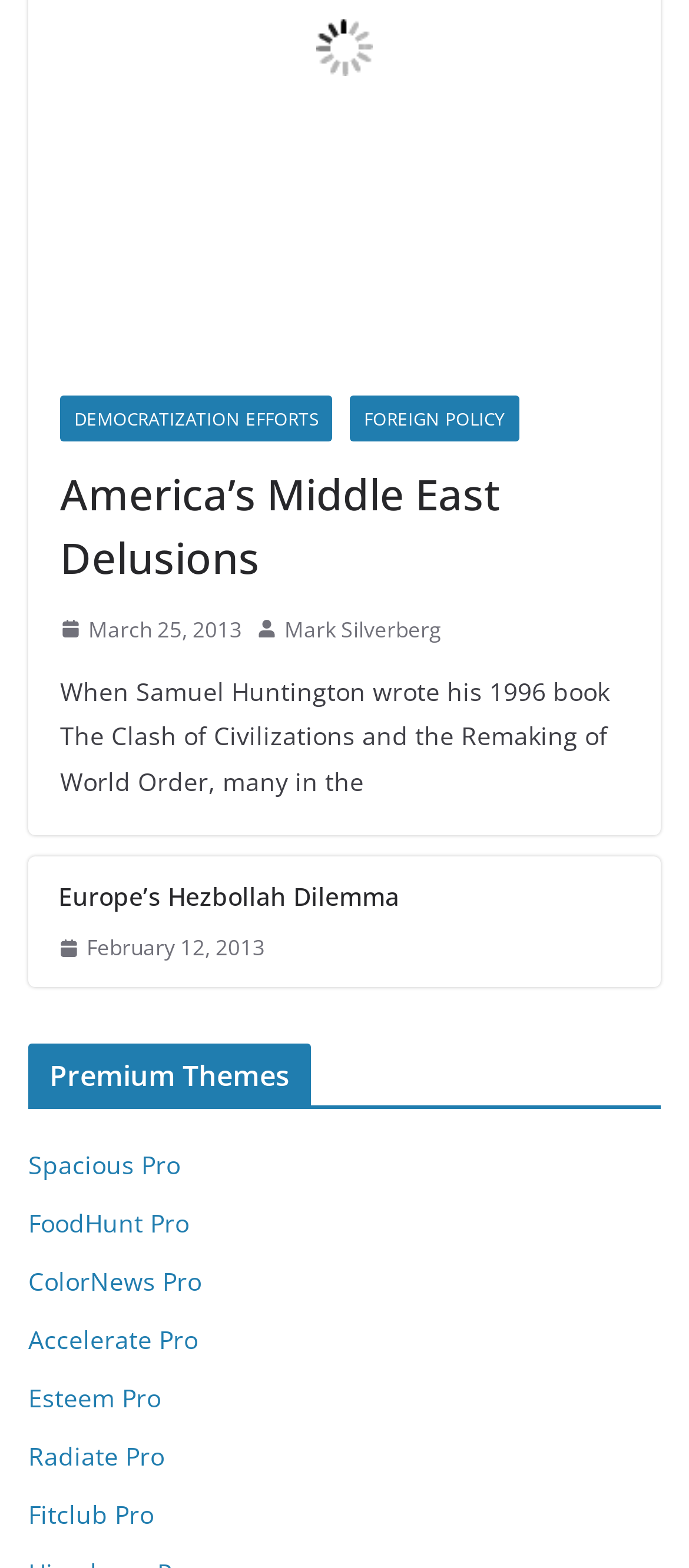Please locate the bounding box coordinates of the element that should be clicked to complete the given instruction: "Select an option from the combobox".

None